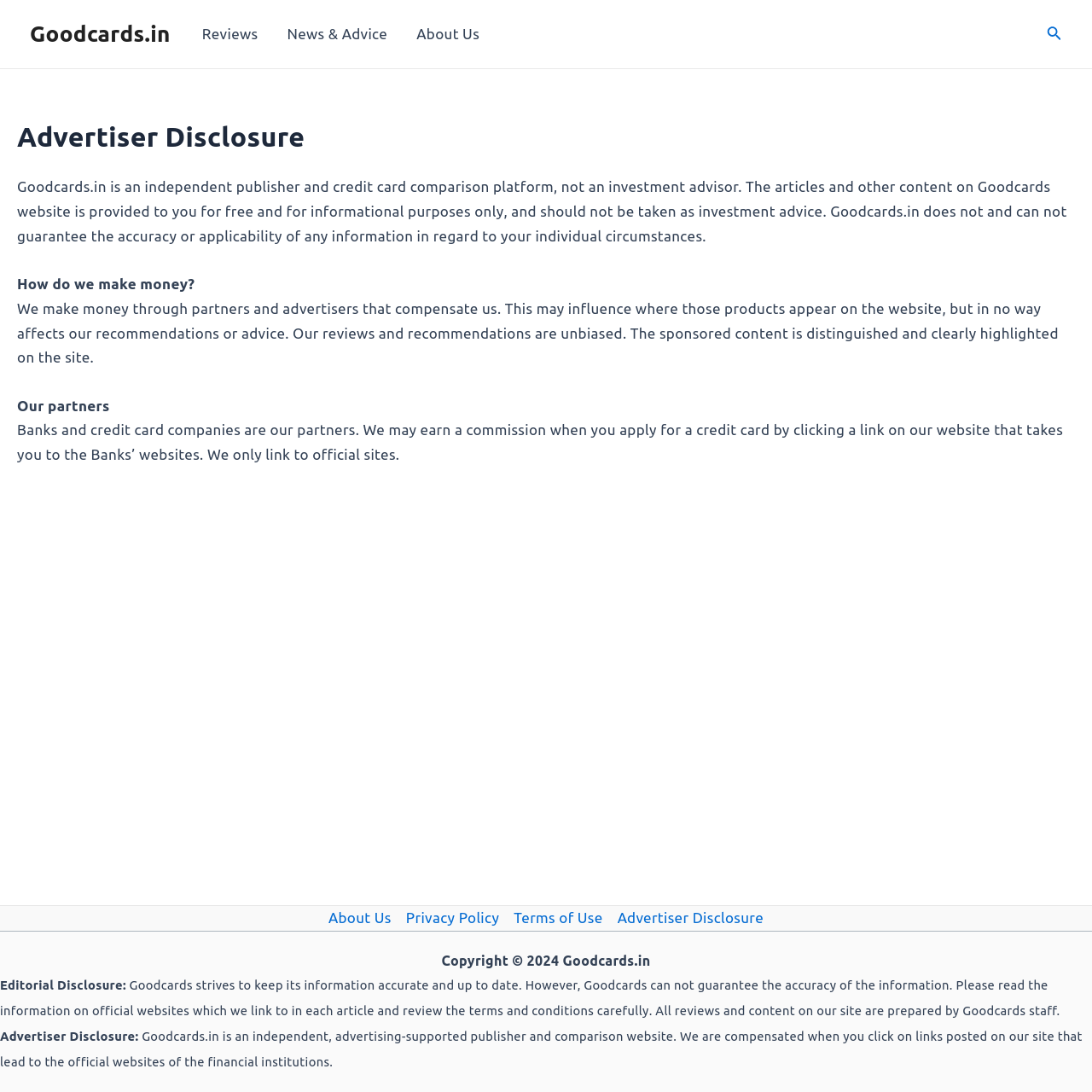Locate the bounding box of the UI element defined by this description: "Search". The coordinates should be given as four float numbers between 0 and 1, formatted as [left, top, right, bottom].

[0.958, 0.021, 0.973, 0.041]